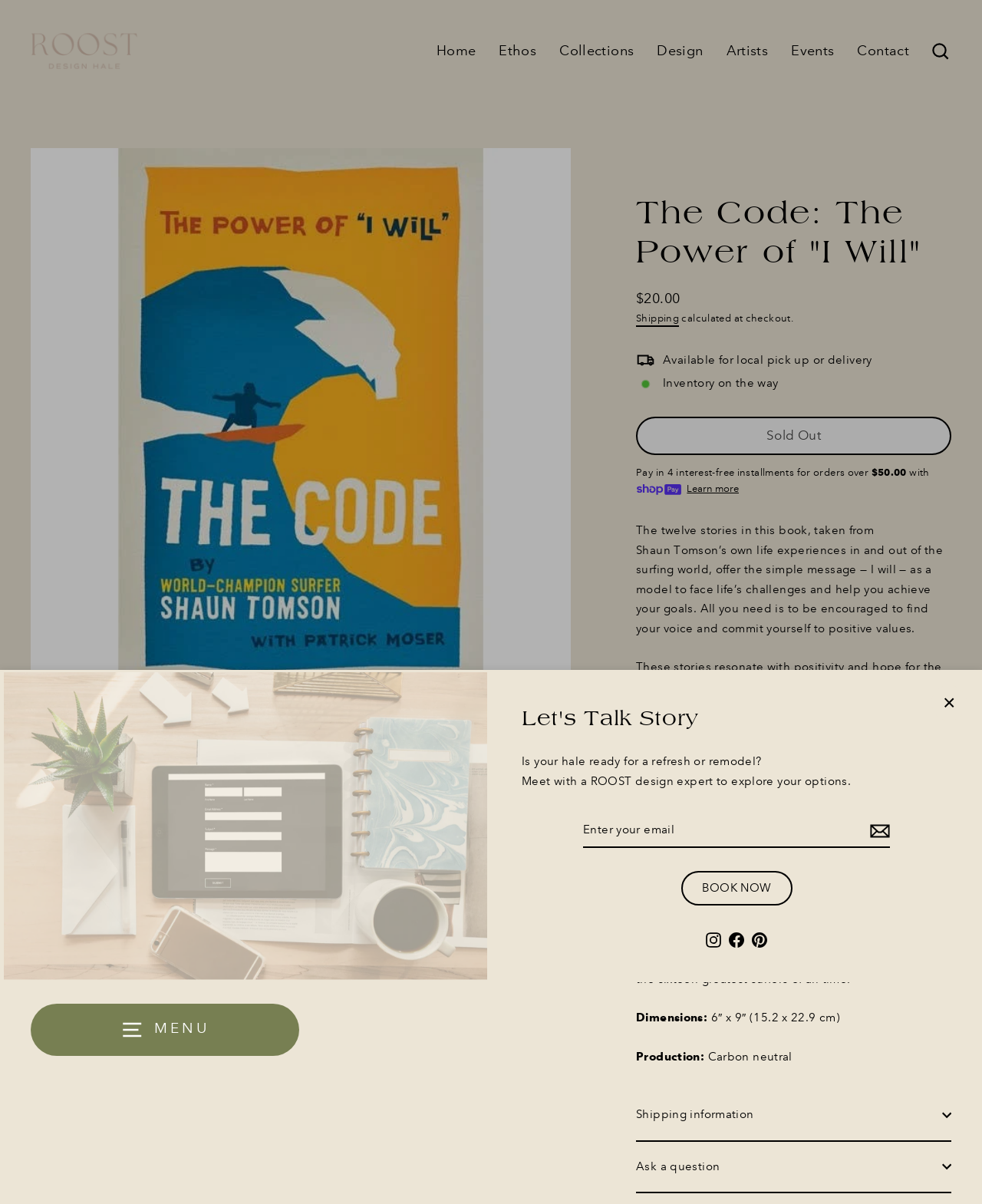Determine the bounding box coordinates for the area that should be clicked to carry out the following instruction: "Click the 'Search' link".

[0.938, 0.029, 0.978, 0.056]